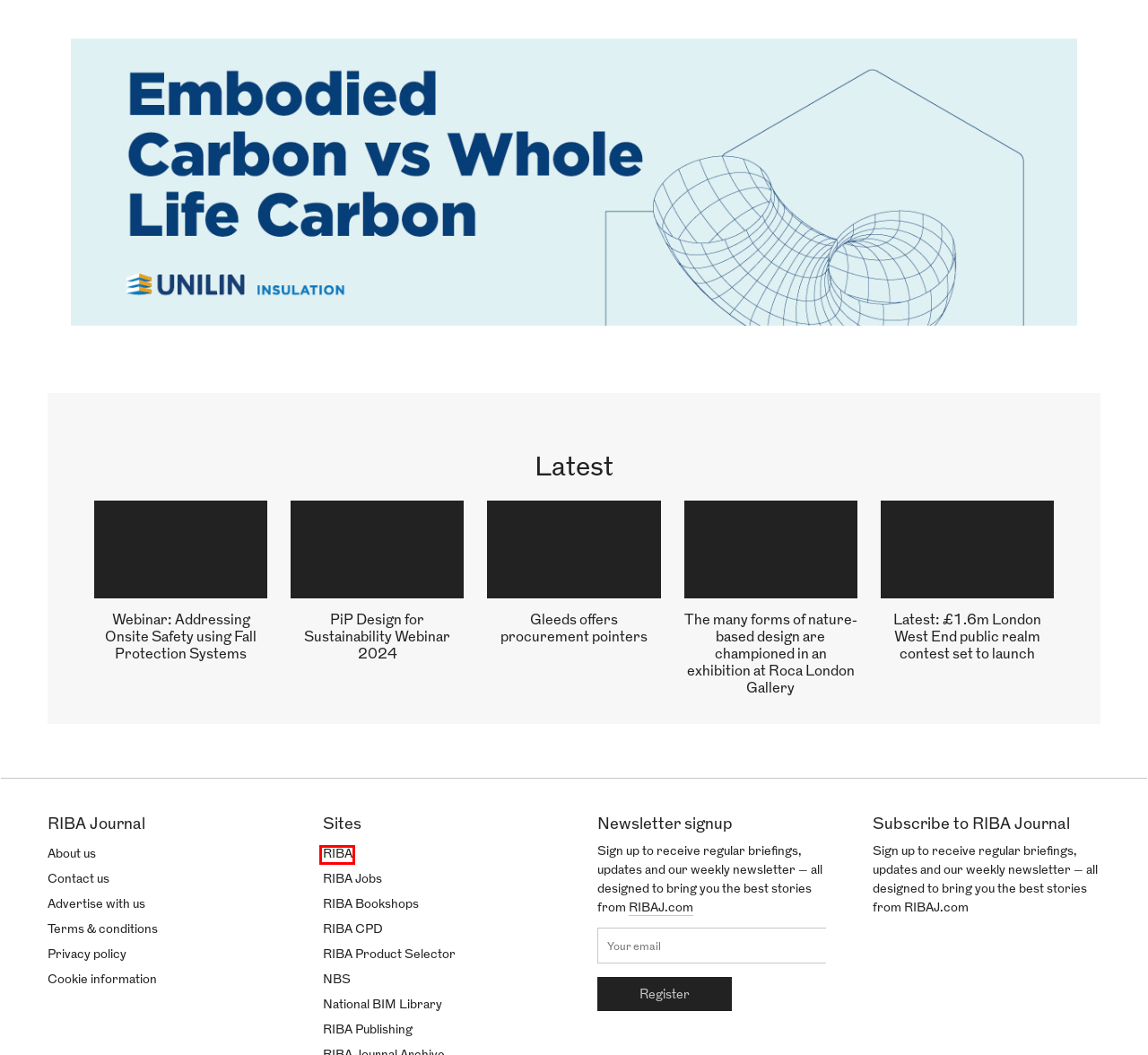Given a webpage screenshot with a red bounding box around a particular element, identify the best description of the new webpage that will appear after clicking on the element inside the red bounding box. Here are the candidates:
A. RIBA Books
B. ribacpd.com - RIBA approved CPD material
C. Royal Institute of British Architects
D. NBS BIM Library - the new home of the National BIM Library
E. Connected Construction Information | NBS
F. Breakdown of carbon dioxide, methane and nitrous oxide emissions by sector - Our World in Data
G. NBS Source
H. RIBA Publishing

C